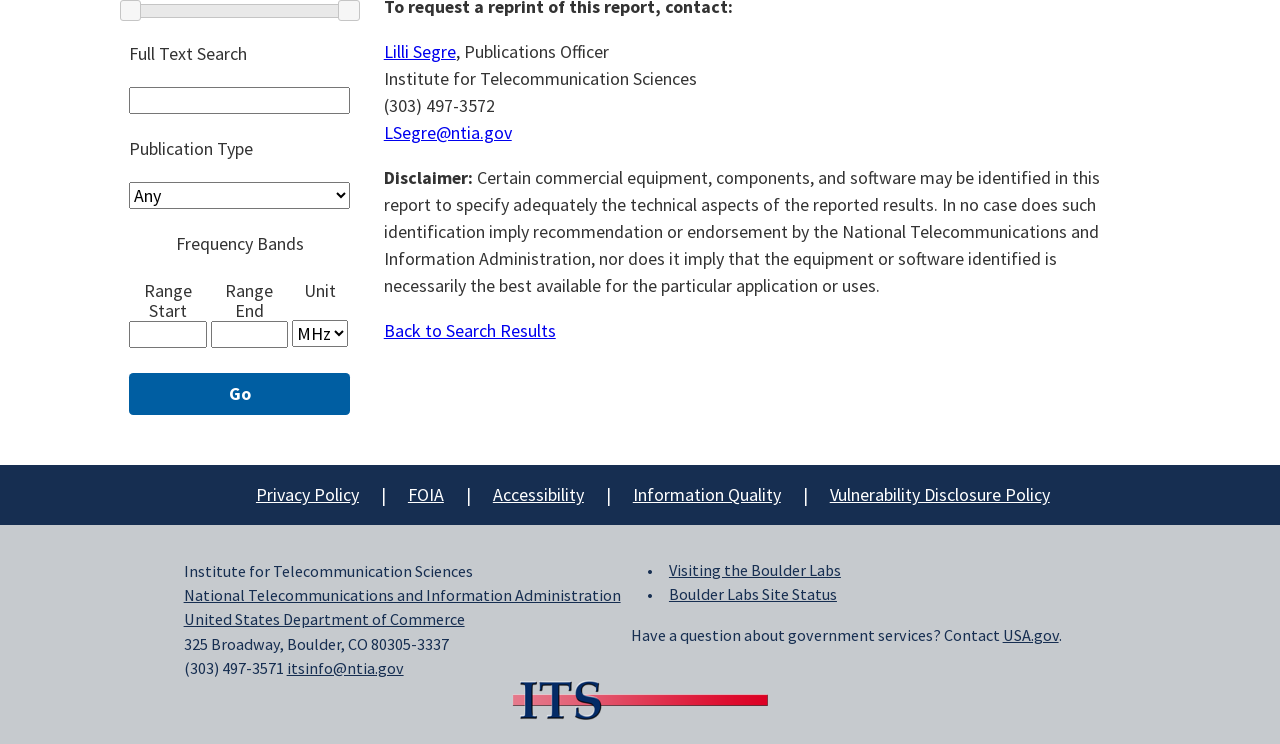Identify the bounding box coordinates of the section that should be clicked to achieve the task described: "Follow on Facebook".

None